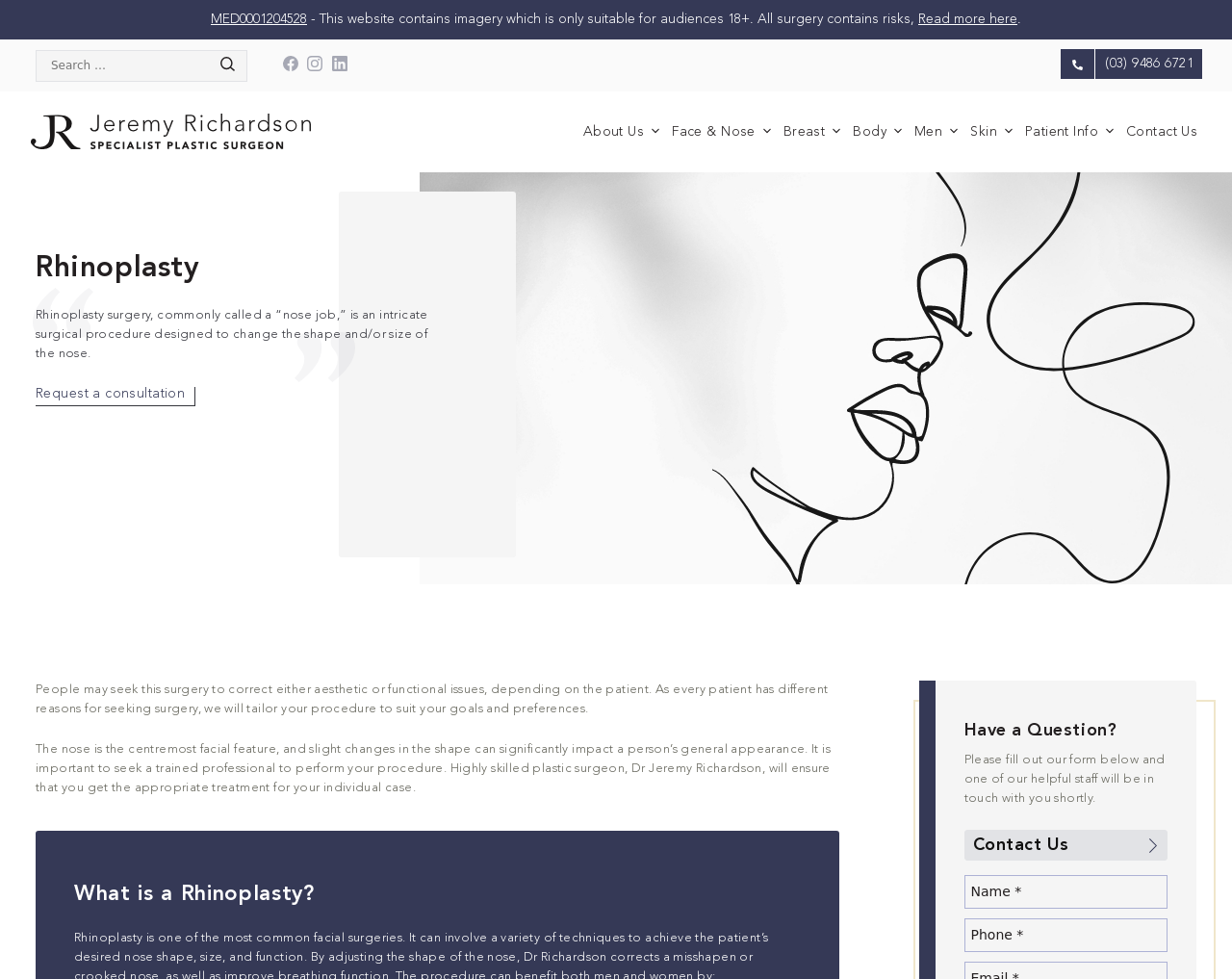Identify the bounding box of the UI element that matches this description: "Your First Visit".

[0.86, 0.186, 0.975, 0.239]